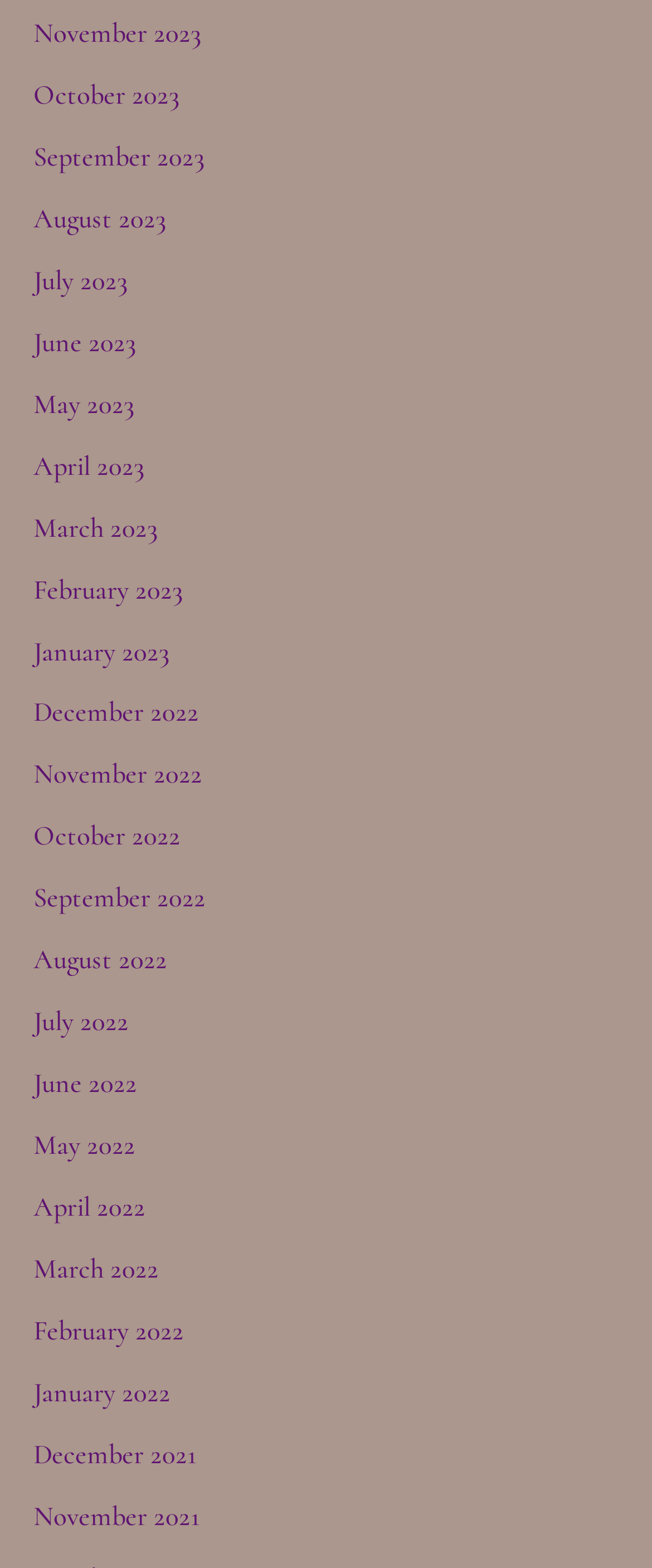Use a single word or phrase to answer this question: 
How many links are there on the webpage?

24